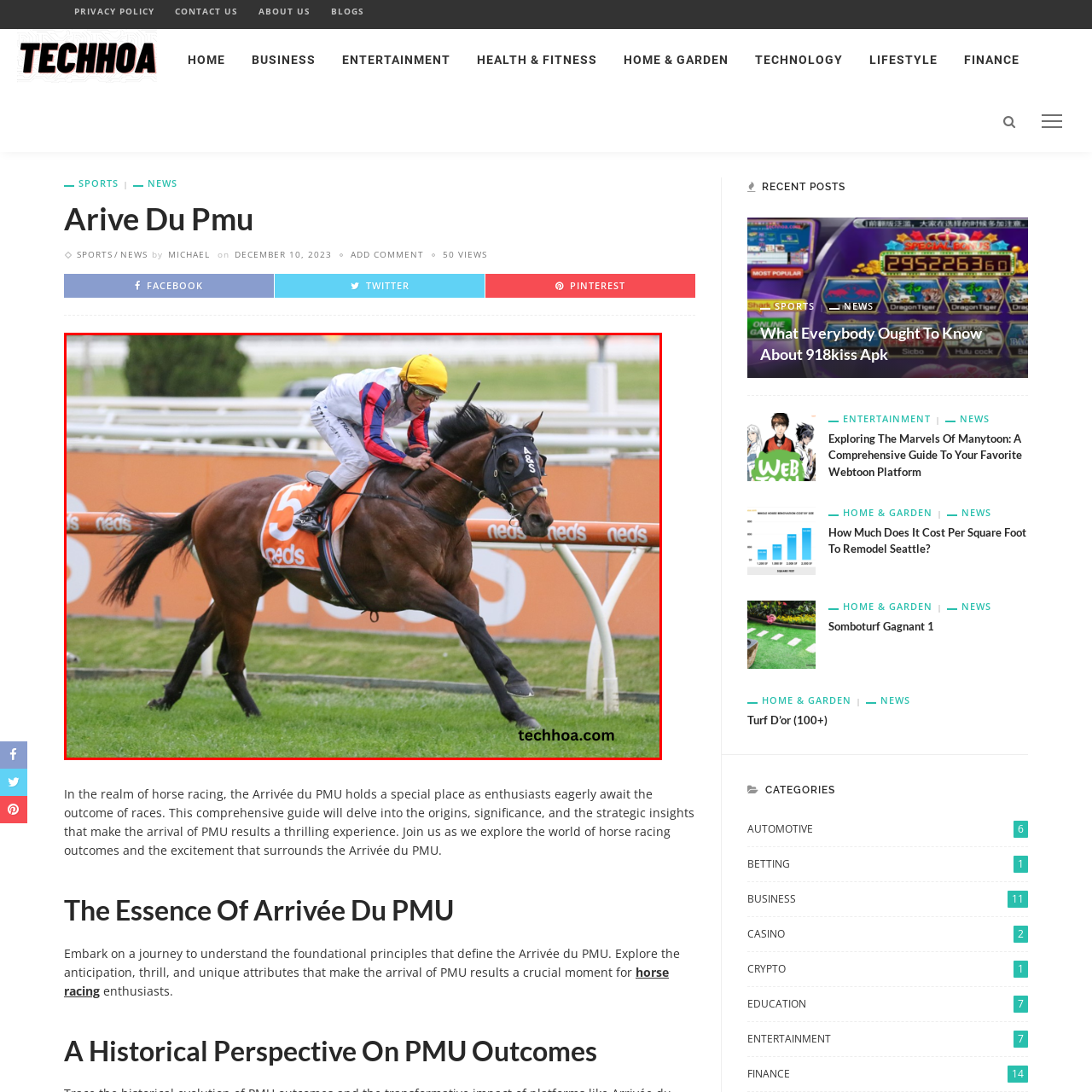Observe the image enclosed by the red rectangle, then respond to the question in one word or phrase:
What is the name of the betting organization associated with the event?

Neds